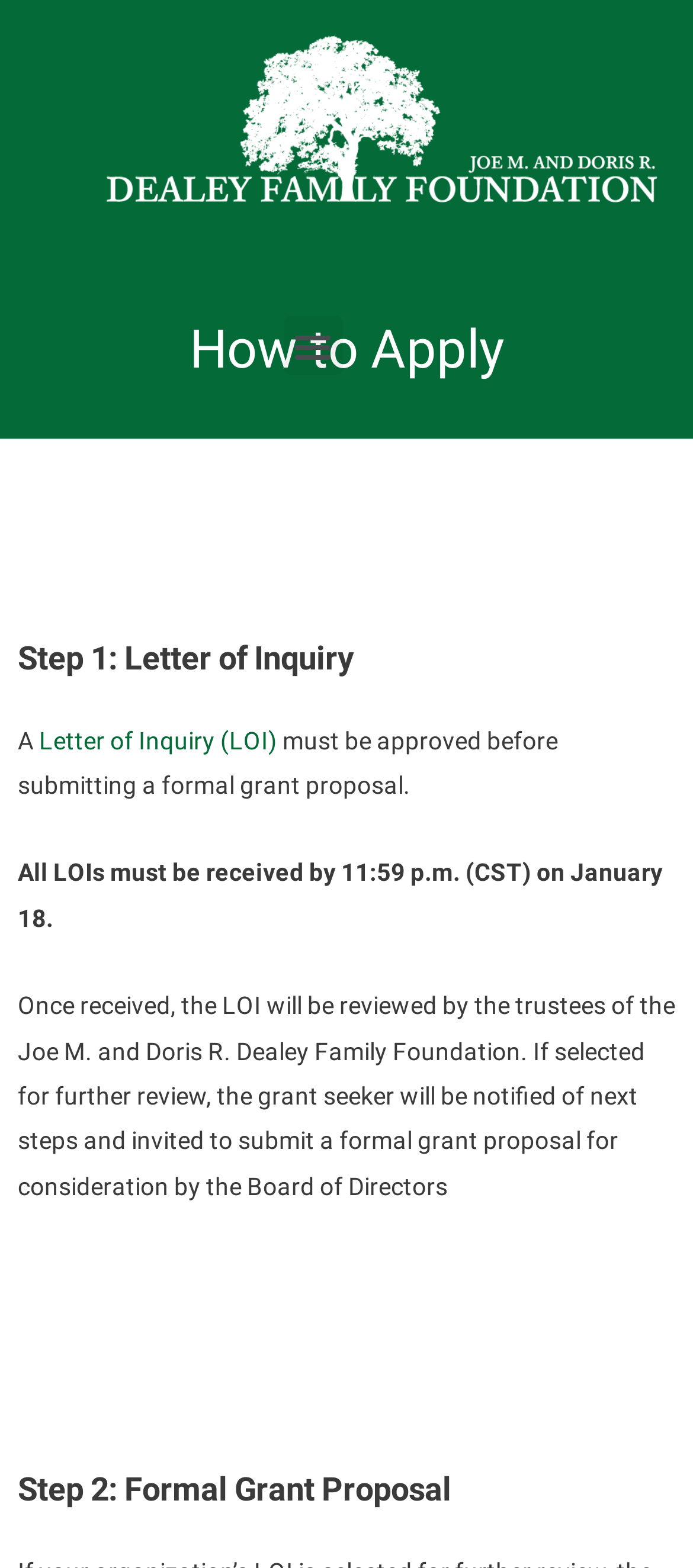What is the purpose of a Letter of Inquiry?
Respond to the question with a single word or phrase according to the image.

To get approval